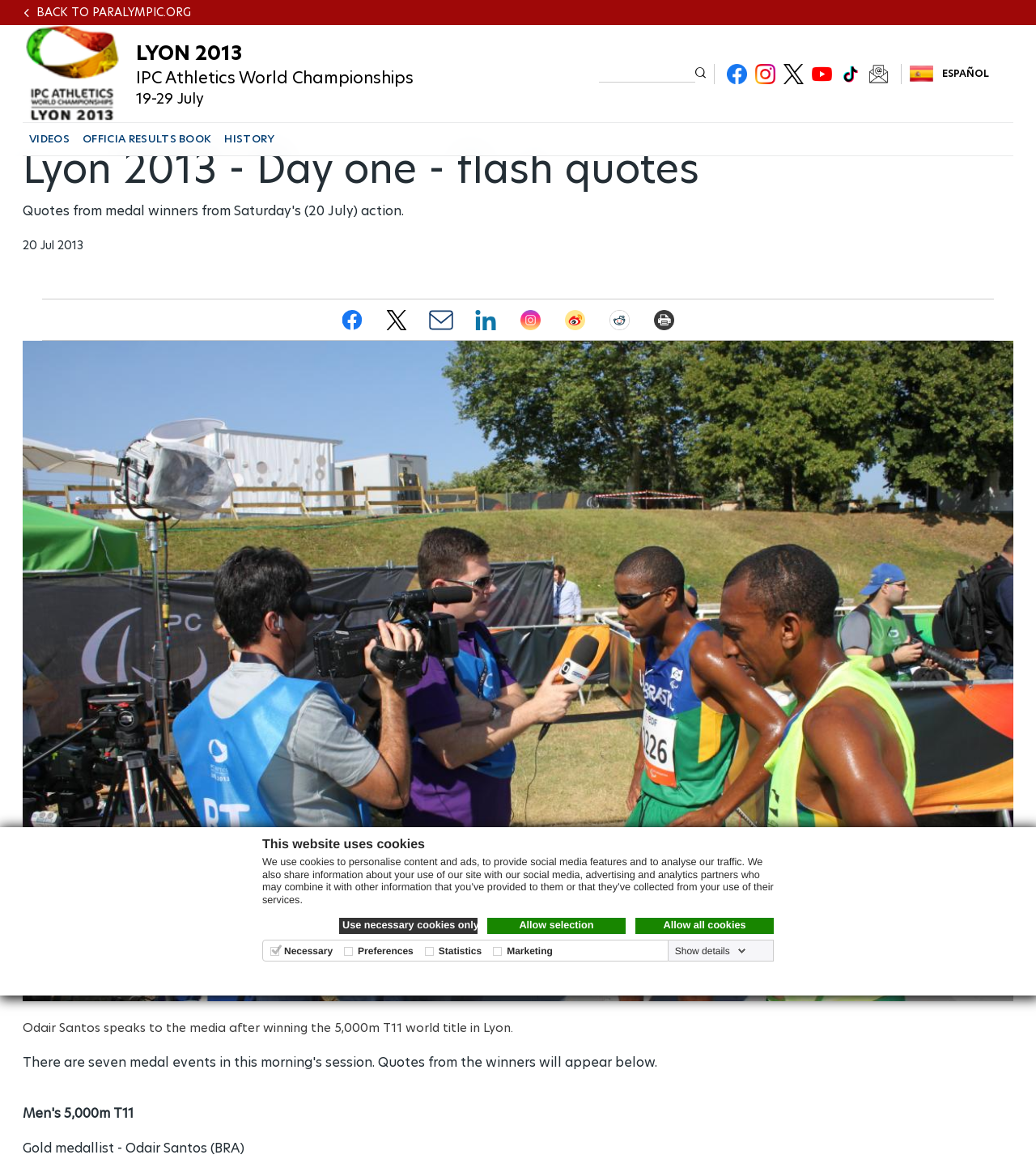Please identify the coordinates of the bounding box that should be clicked to fulfill this instruction: "Click the 'Show details' link".

[0.648, 0.803, 0.719, 0.814]